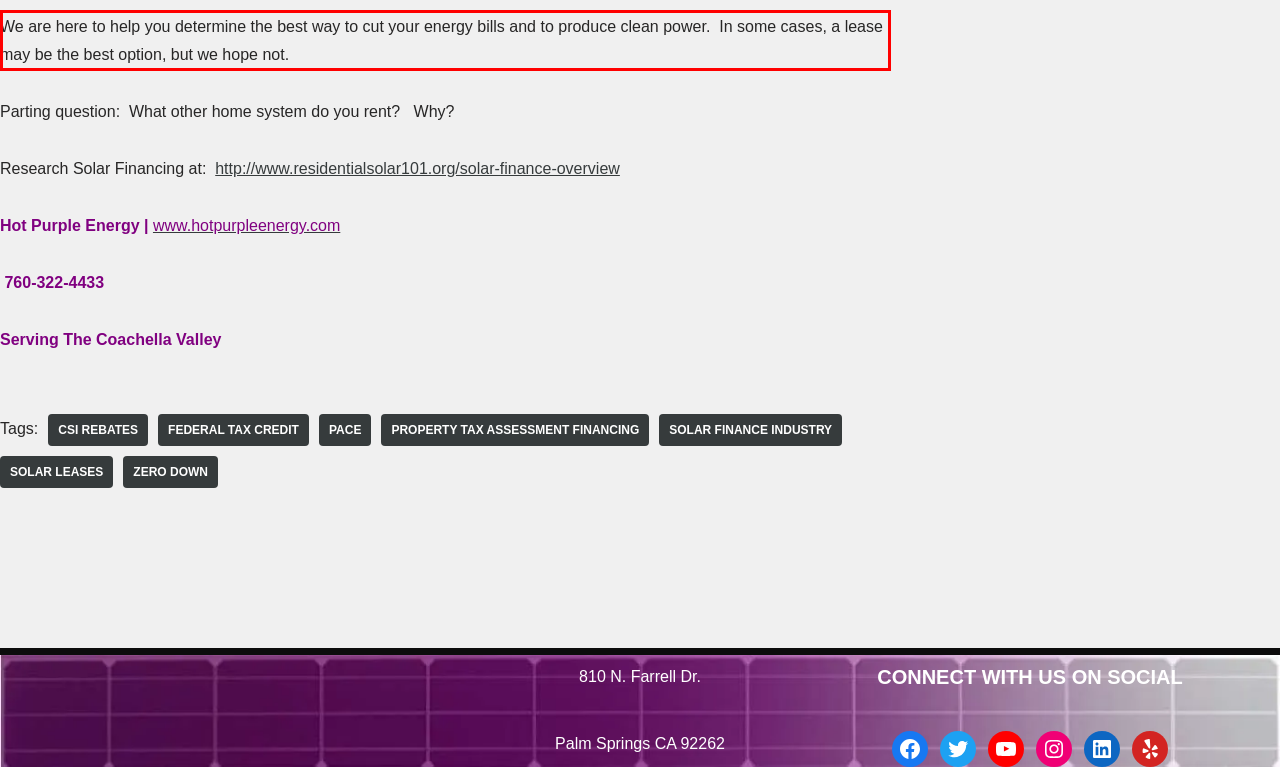Within the screenshot of the webpage, there is a red rectangle. Please recognize and generate the text content inside this red bounding box.

We are here to help you determine the best way to cut your energy bills and to produce clean power. In some cases, a lease may be the best option, but we hope not.